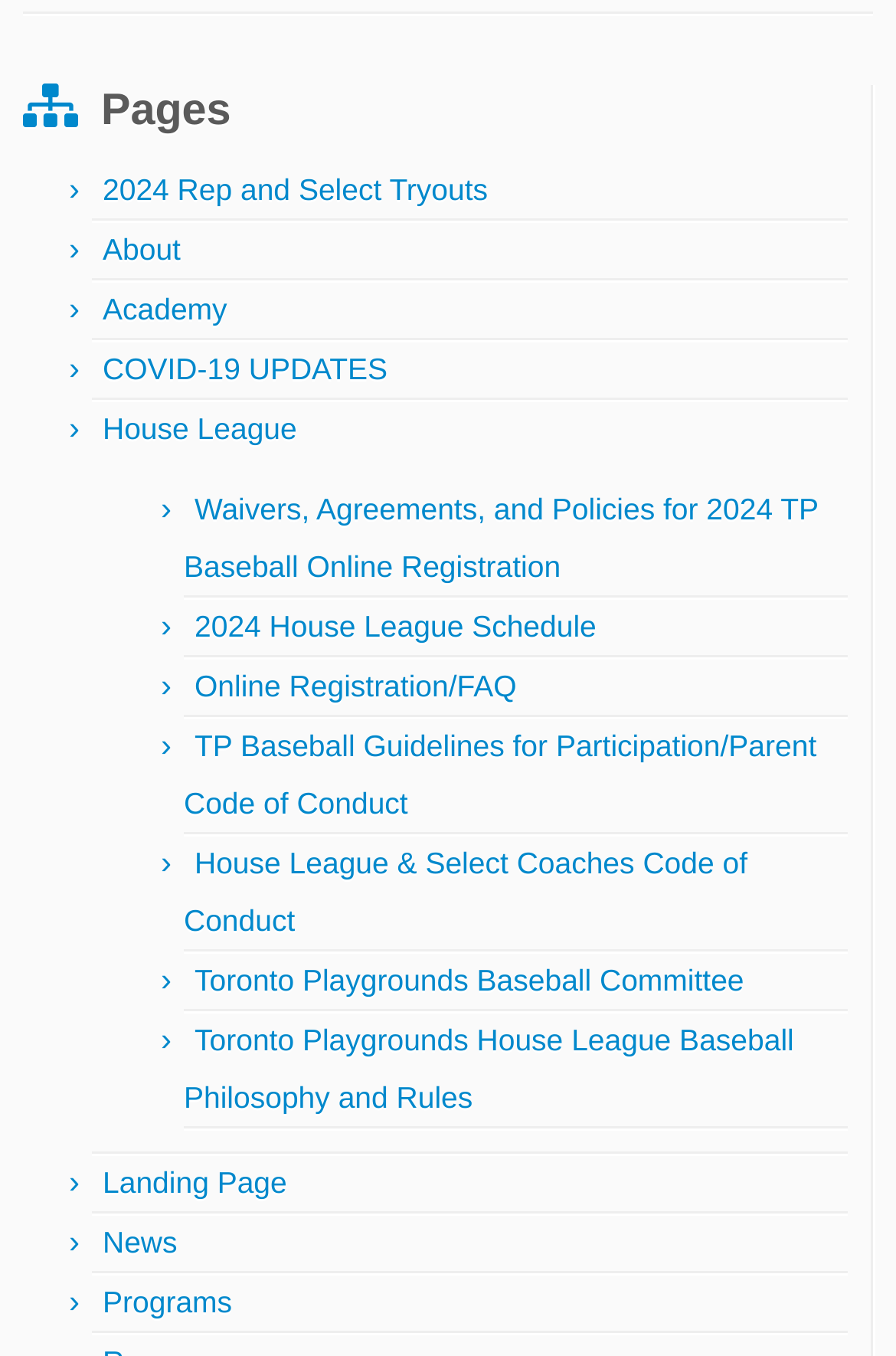Using the provided element description, identify the bounding box coordinates as (top-left x, top-left y, bottom-right x, bottom-right y). Ensure all values are between 0 and 1. Description: House League

[0.115, 0.303, 0.331, 0.328]